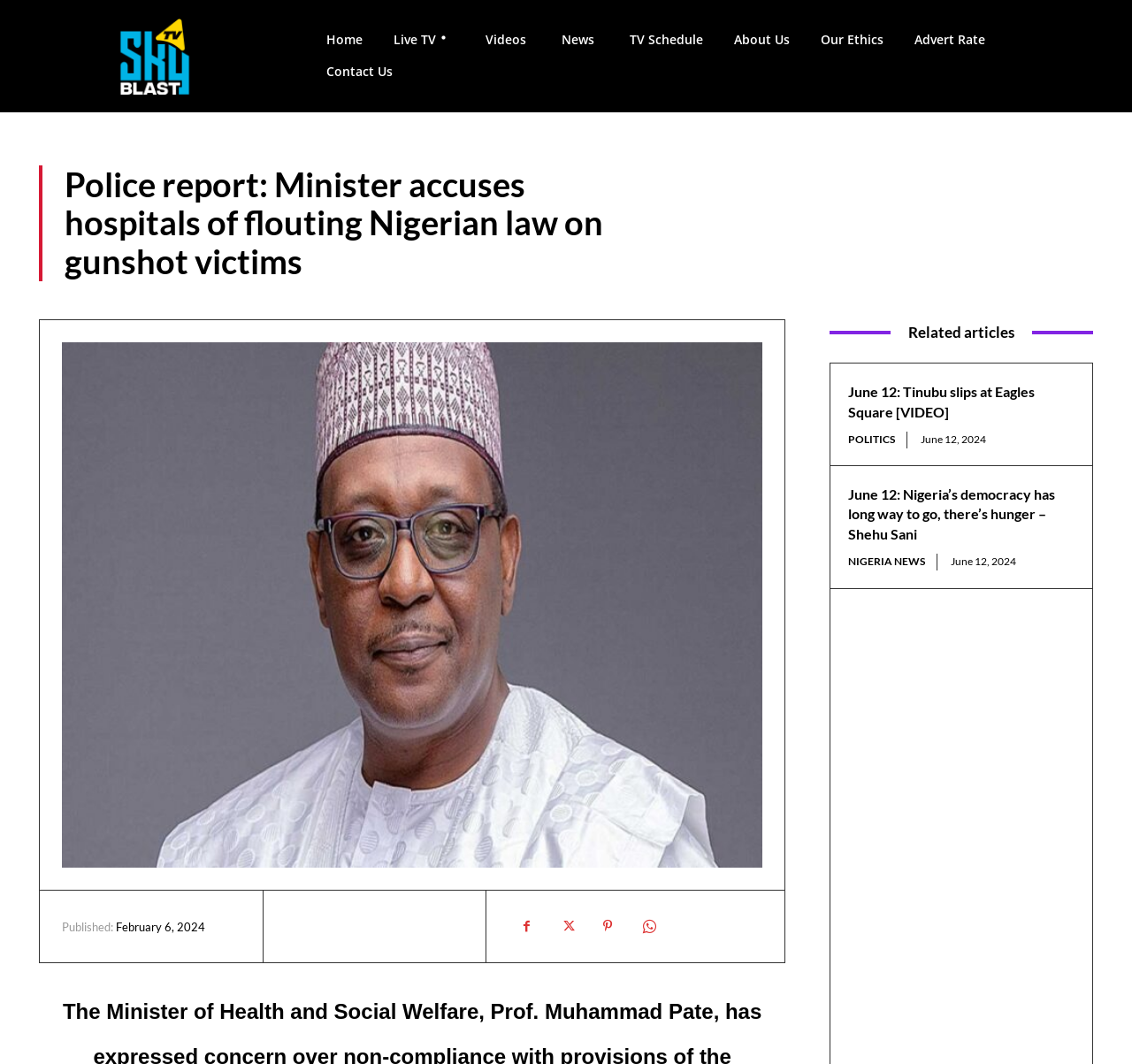Answer the question with a brief word or phrase:
What is the name of the TV channel?

Sky Blast TV